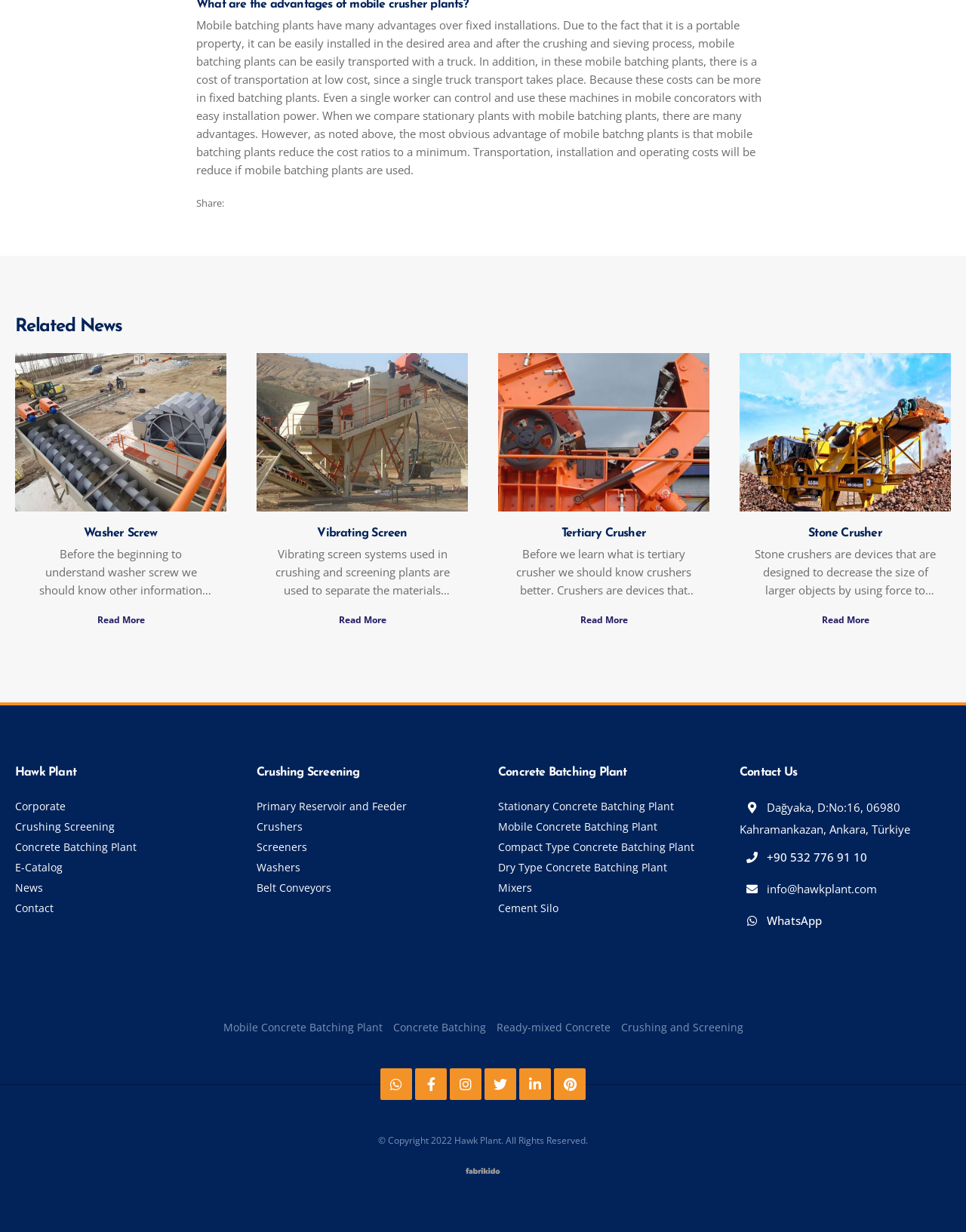Provide a short answer using a single word or phrase for the following question: 
What is the advantage of mobile batching plants?

reduce cost ratios